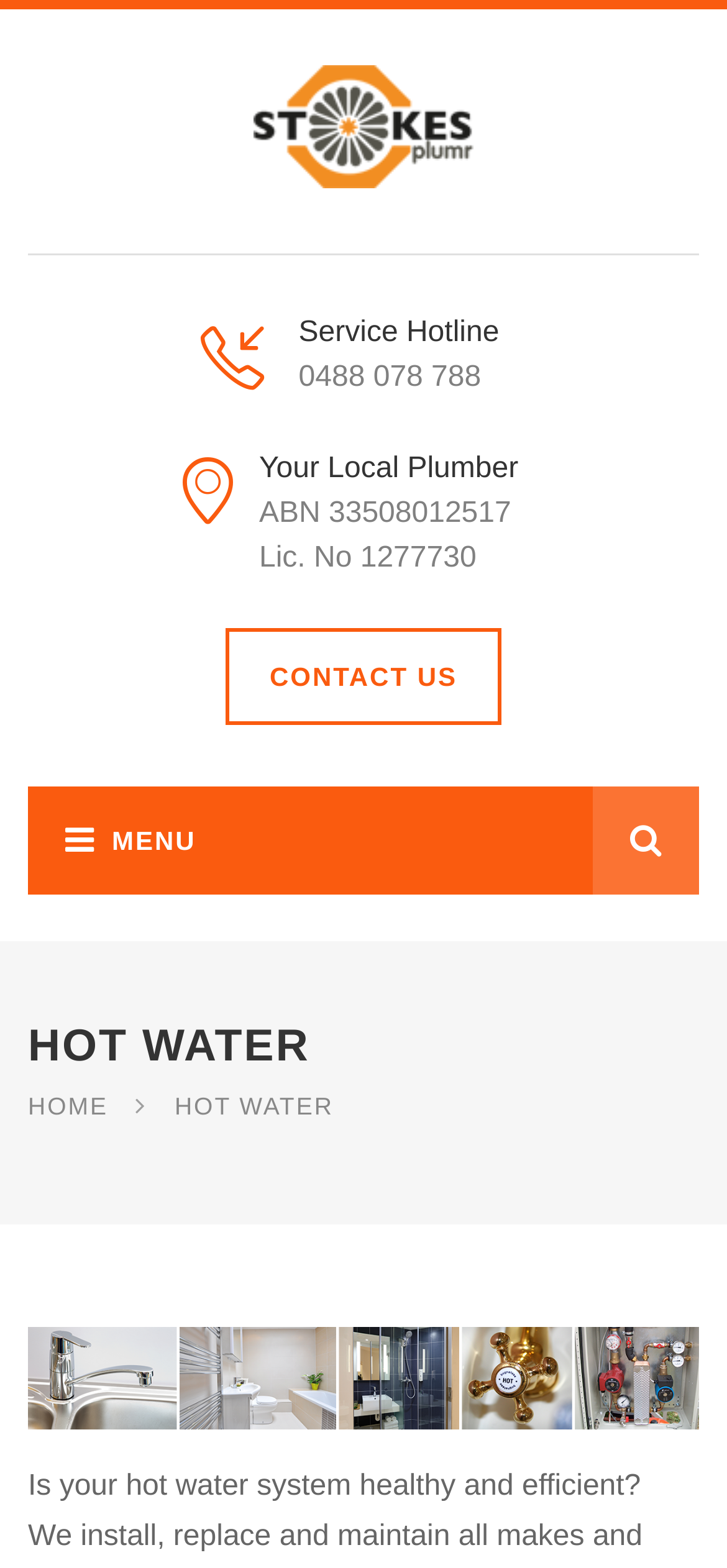Utilize the information from the image to answer the question in detail:
What is the license number of the plumber?

I found the license number by examining the static text element that contains the ABN and license number, and extracting the license number from that text.